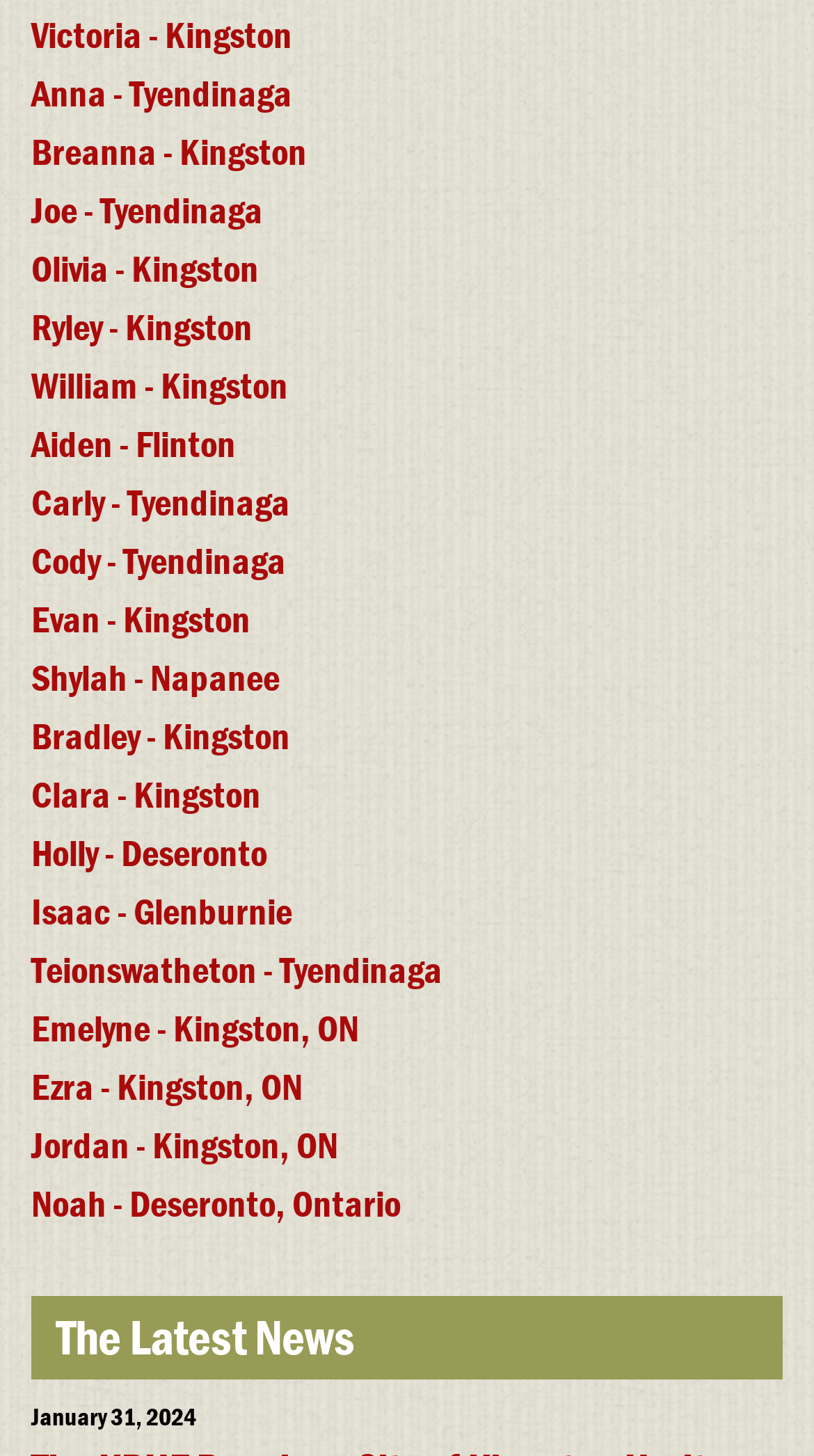Based on the element description: "Clara - Kingston", identify the bounding box coordinates for this UI element. The coordinates must be four float numbers between 0 and 1, listed as [left, top, right, bottom].

[0.038, 0.529, 0.321, 0.561]